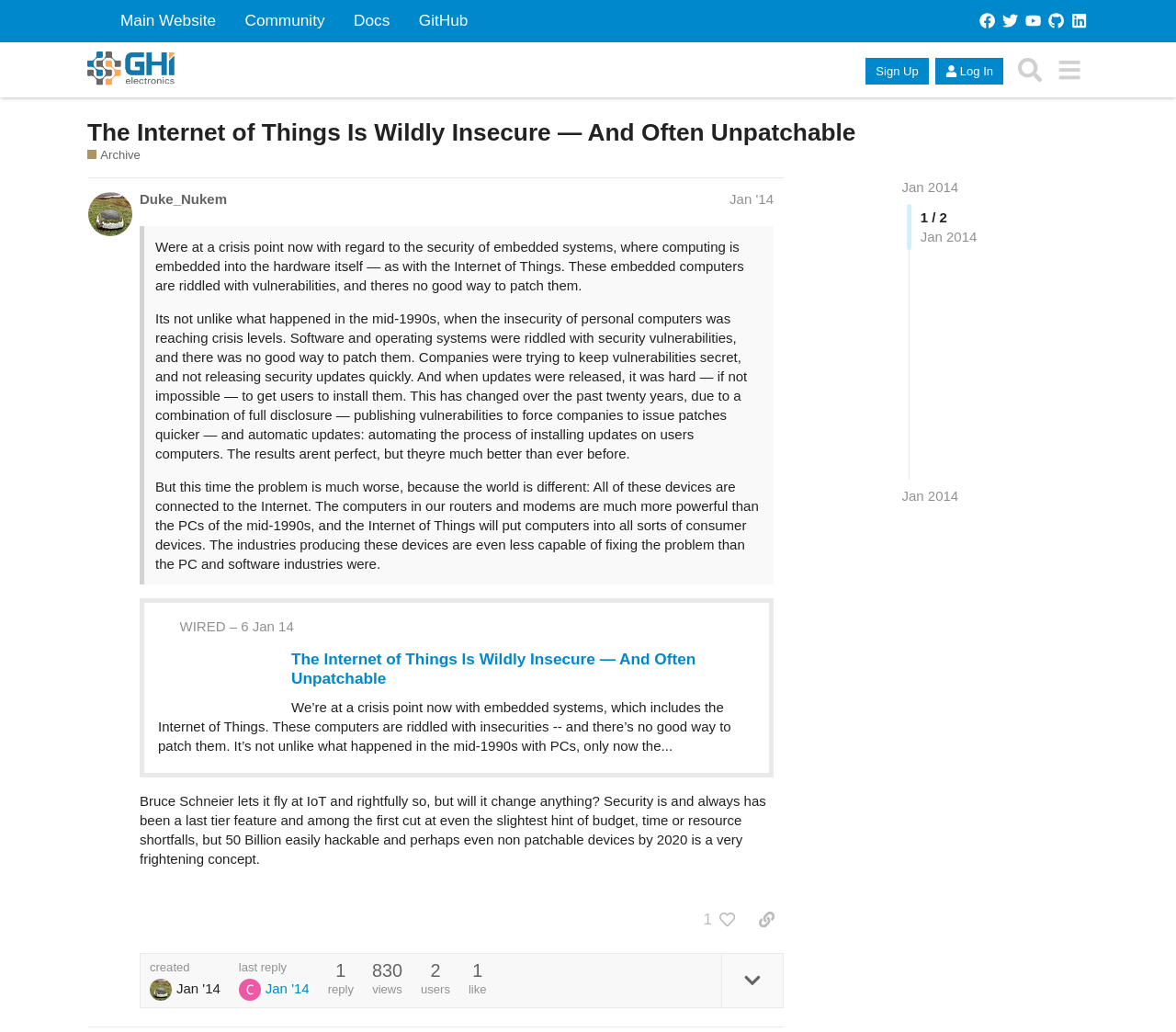Locate the bounding box coordinates of the element that should be clicked to fulfill the instruction: "Search for something in the forum".

[0.859, 0.049, 0.892, 0.087]